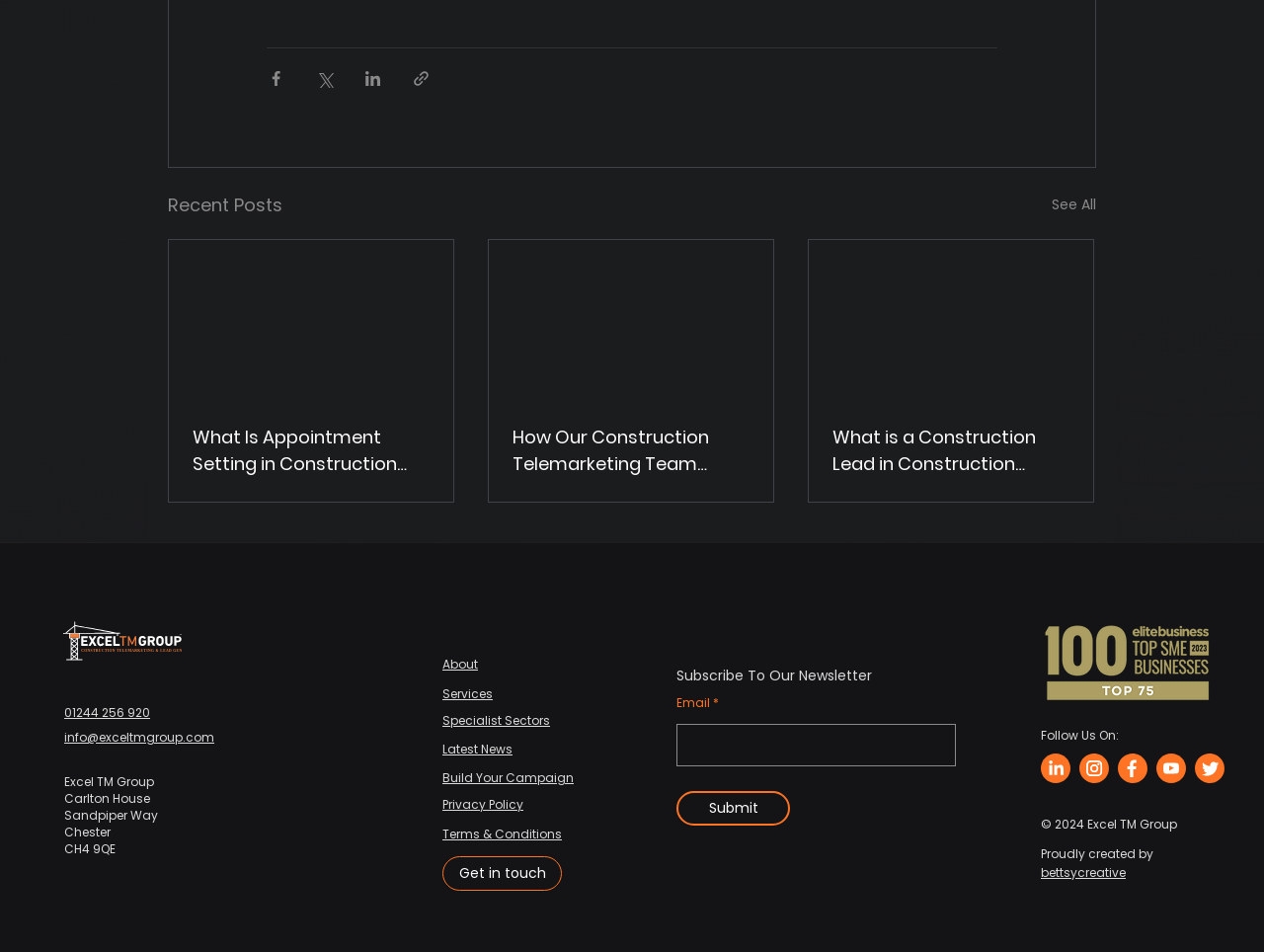Refer to the image and offer a detailed explanation in response to the question: What is the purpose of the 'Subscribe To Our Newsletter' section?

The 'Subscribe To Our Newsletter' section is located at the bottom-center of the webpage, where users can enter their email address and submit it to receive the newsletter, as indicated by the static text 'Email' and the required textbox 'Email *'.